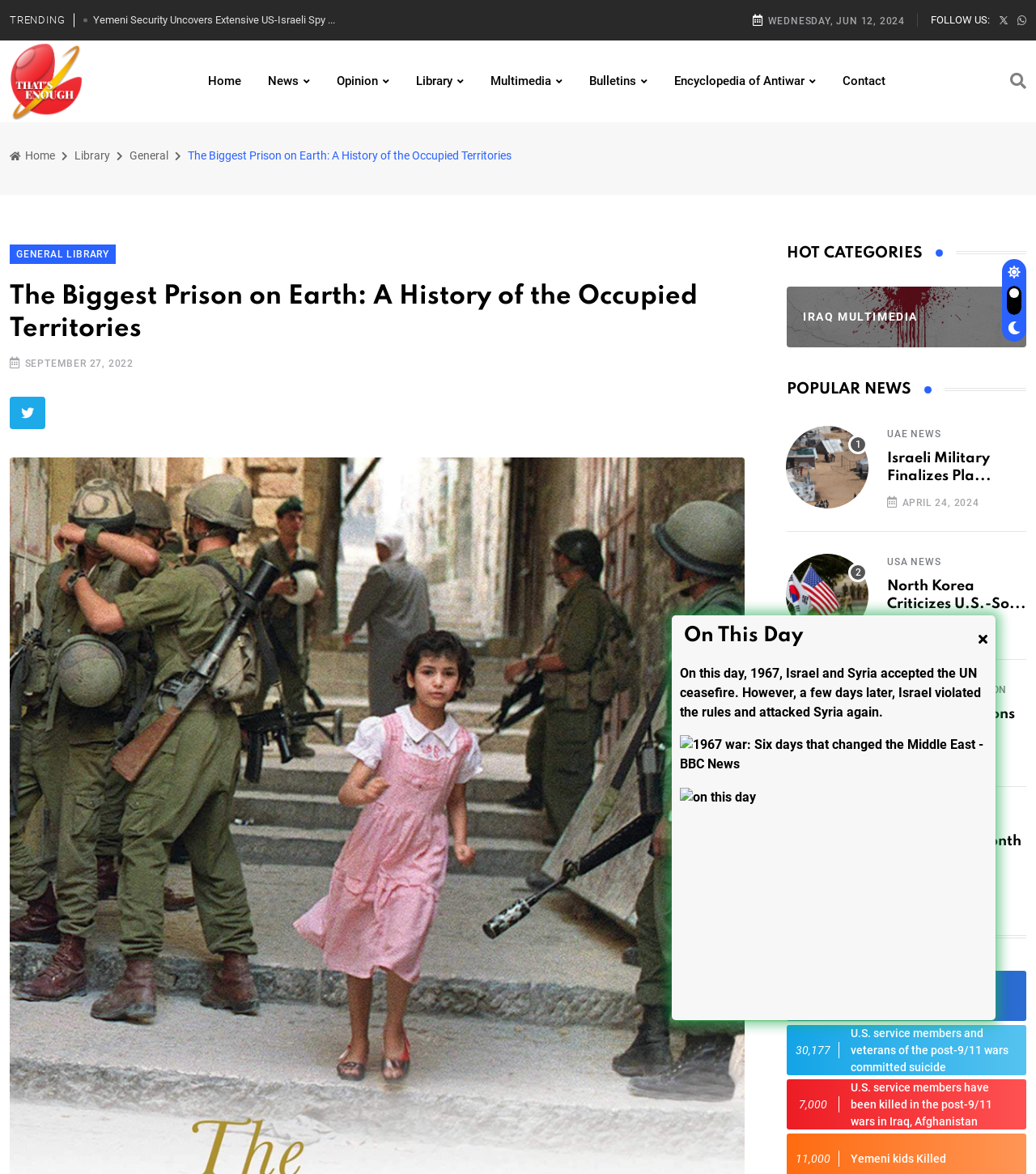Determine the bounding box coordinates of the element's region needed to click to follow the instruction: "Click on the 'Home' link". Provide these coordinates as four float numbers between 0 and 1, formatted as [left, top, right, bottom].

[0.196, 0.034, 0.237, 0.104]